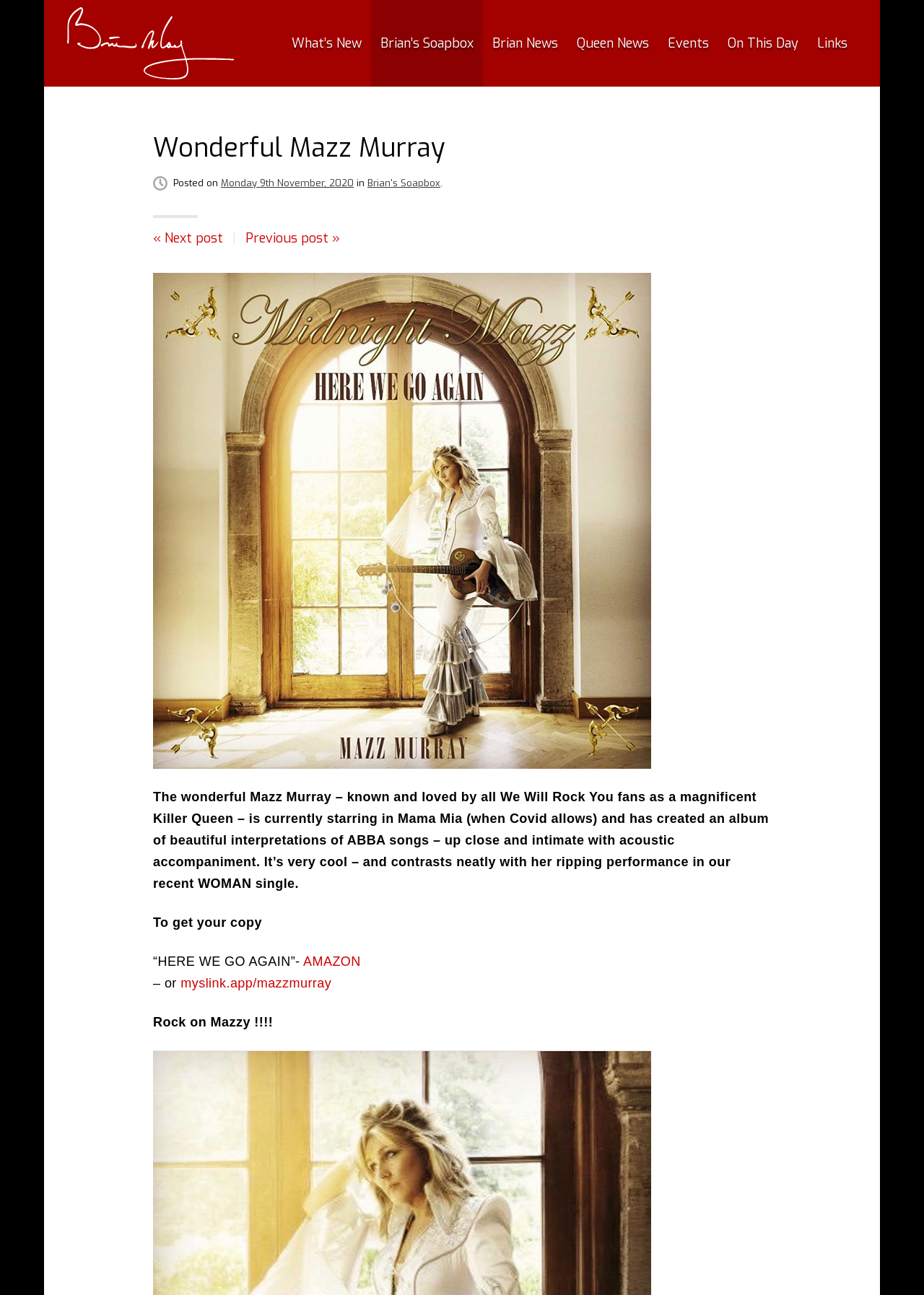Please identify the coordinates of the bounding box that should be clicked to fulfill this instruction: "Click on 'POST COMMENT' button".

None